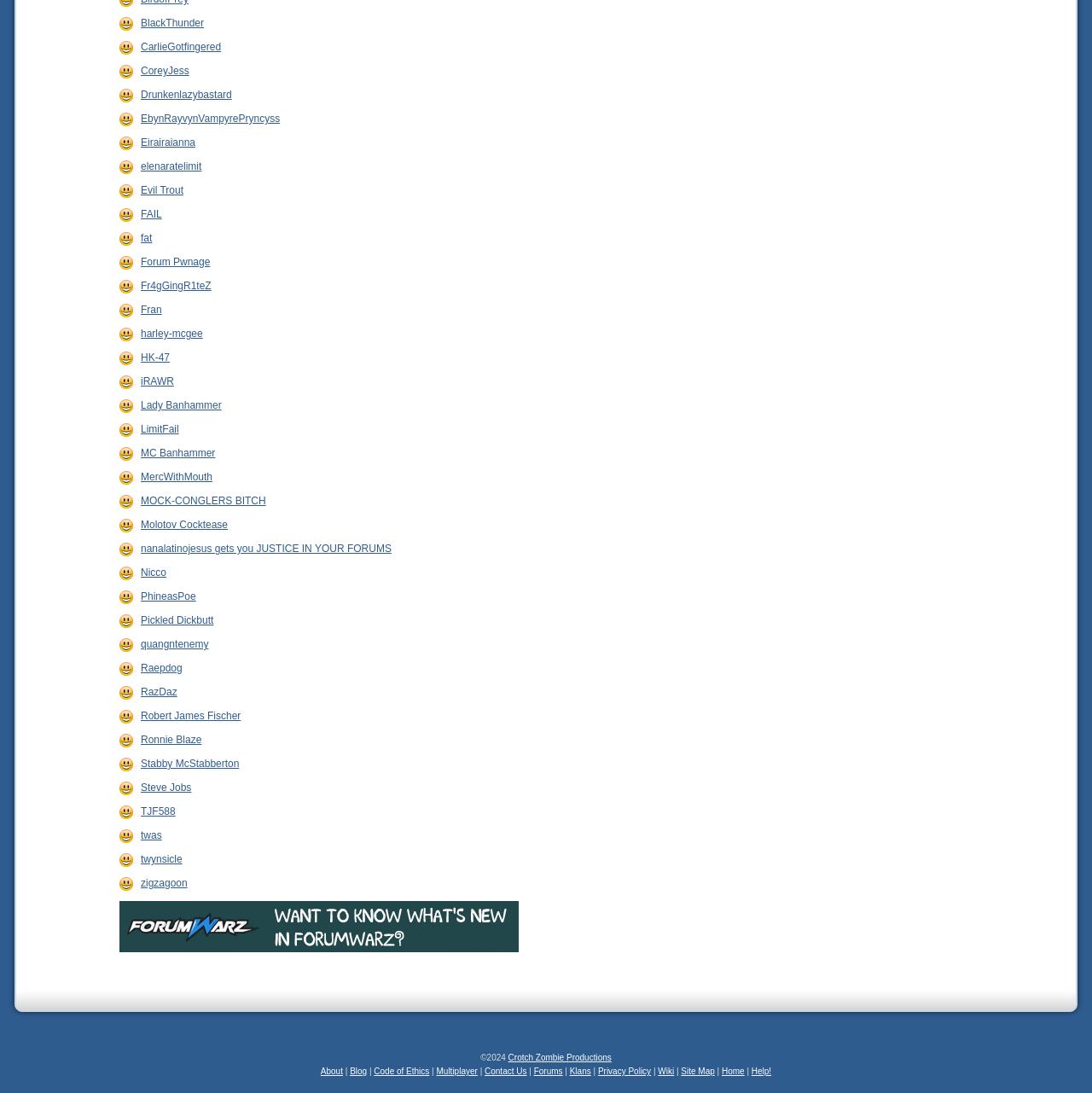Kindly determine the bounding box coordinates of the area that needs to be clicked to fulfill this instruction: "visit the forums".

[0.489, 0.976, 0.515, 0.984]